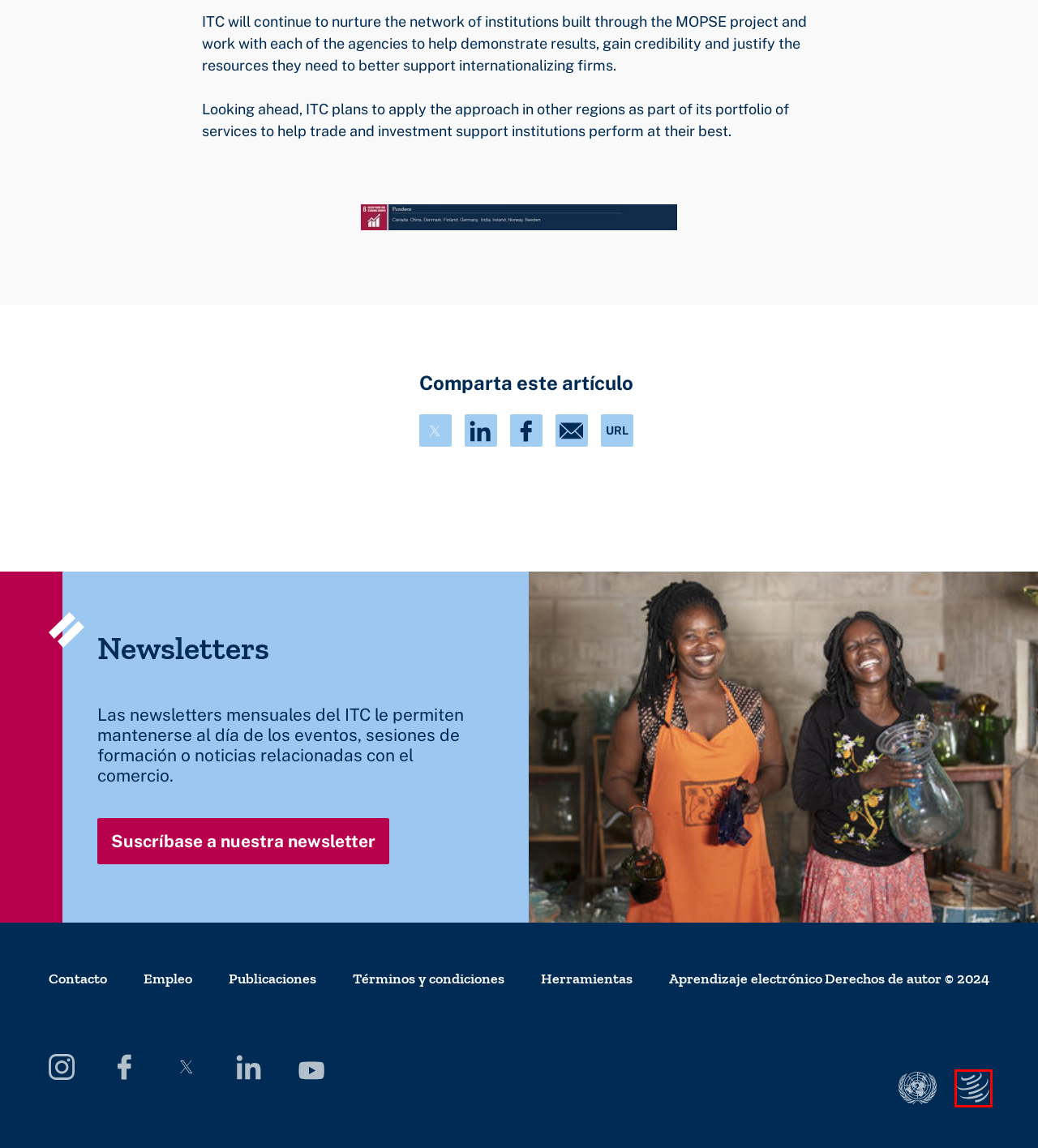A screenshot of a webpage is given with a red bounding box around a UI element. Choose the description that best matches the new webpage shown after clicking the element within the red bounding box. Here are the candidates:
A. ITC Benchmarking for Trade | ITC Benchmarking for Trade
B. GreenToCompete - Activator towards a green economy
C. Home
D. Mpi
E. ITC EPM
F. Her Success. Our Future. | ITC SheTrades Initiative
G. Rules of Origin Facilitator
H. World Trade Organization - Home page - Global trade

H